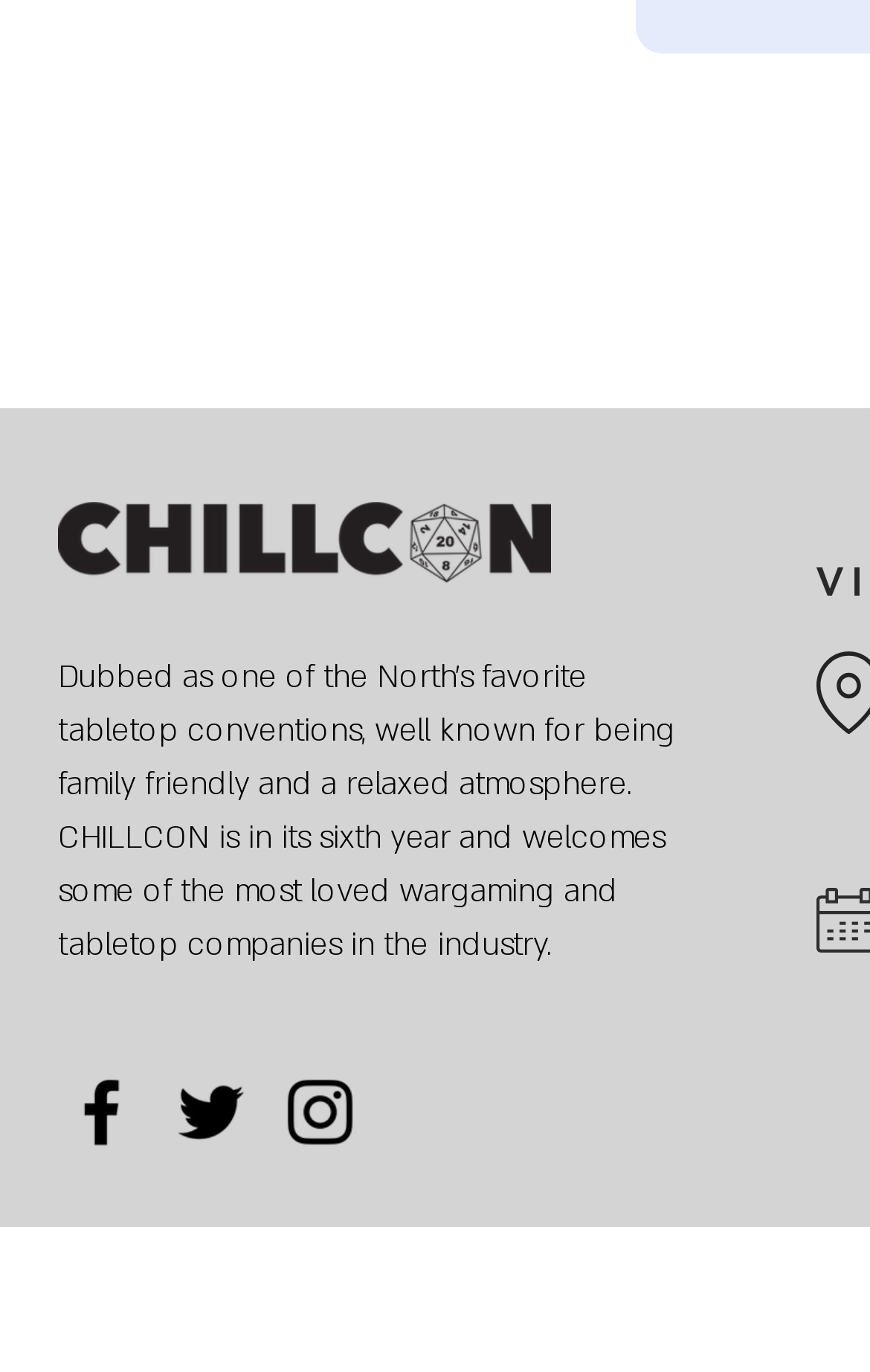How many social media links are there?
Refer to the image and give a detailed answer to the question.

The social media links are located in the 'Social Bar' list, which has three links: 'Facebook', 'Twitter', and 'Instagram'. Each link has an image associated with it, and they are arranged horizontally.